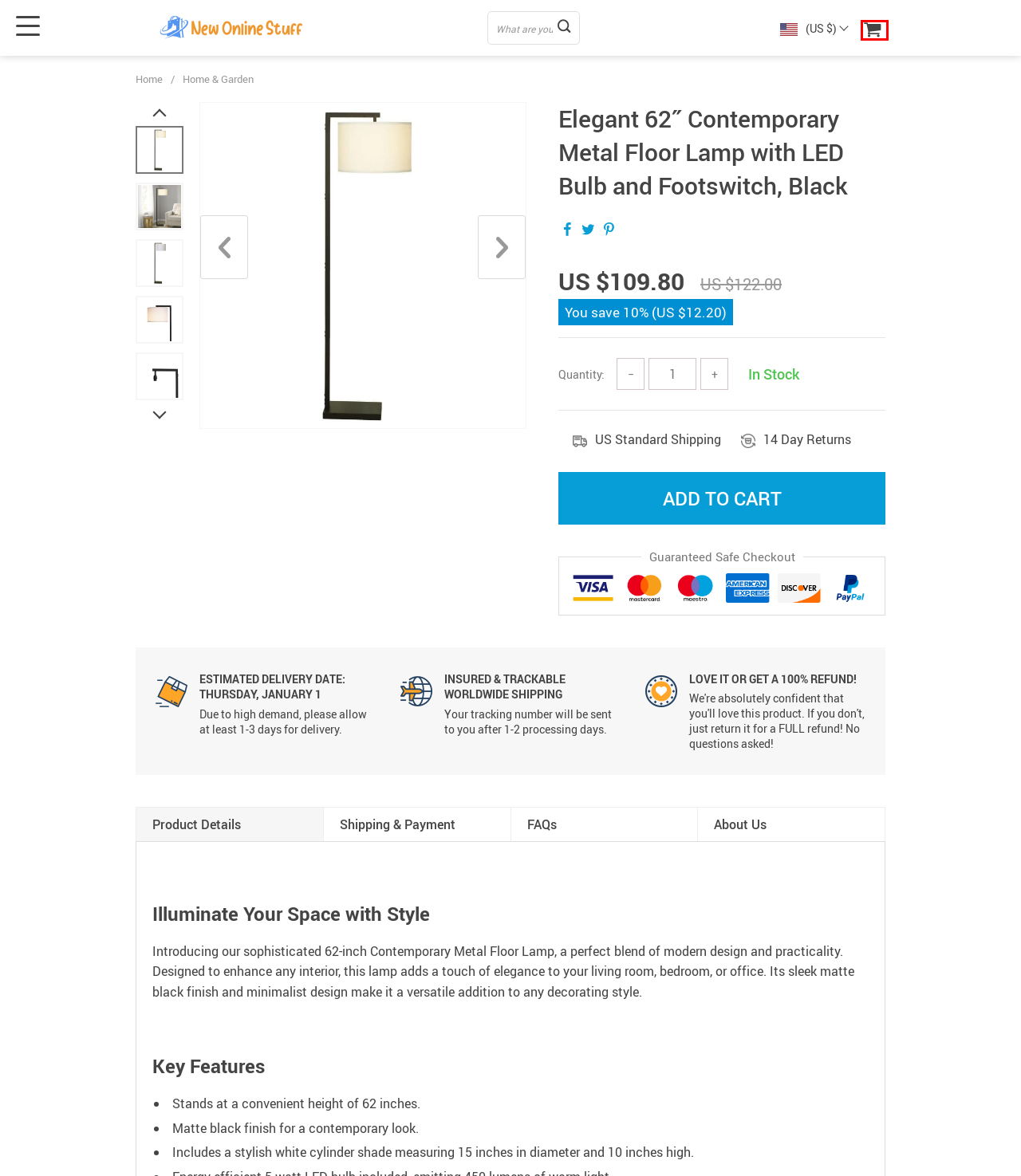You are given a screenshot of a webpage within which there is a red rectangle bounding box. Please choose the best webpage description that matches the new webpage after clicking the selected element in the bounding box. Here are the options:
A. Terms and Conditions
B. 3D Rainbow Window Decals
C. FAQ – popular questions answered
D. Mushroom Air Humidifier
E. Online shopping for  with free worldwide shipping
F. Track your order
G. Our shipping methods and terms
H. Your shopping cart

H